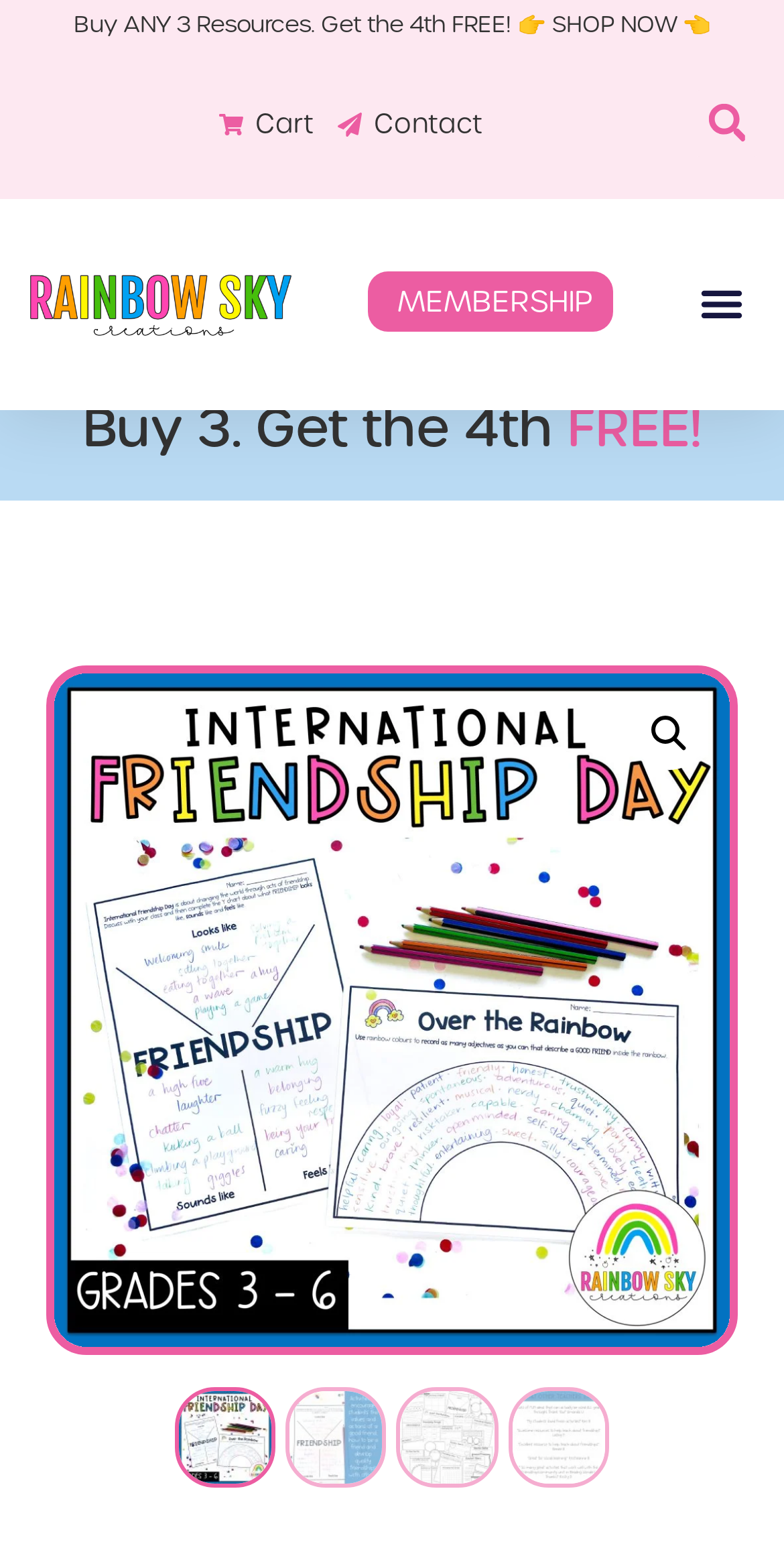Analyze the image and give a detailed response to the question:
What is the promotion on the top?

The promotion is mentioned in the heading at the top of the webpage, which says 'Buy ANY 3 Resources. Get the 4th FREE!' and has a 'SHOP NOW' button next to it.